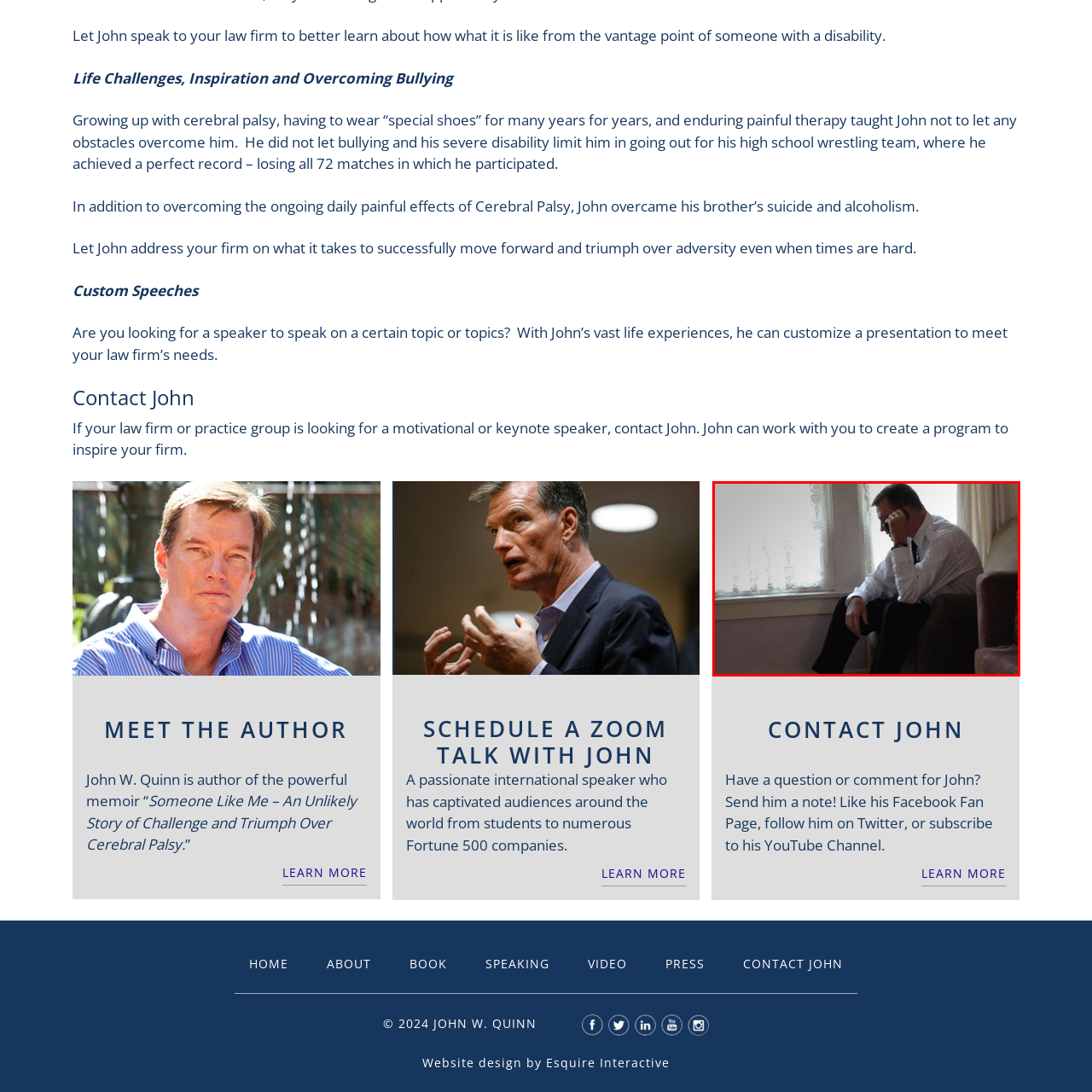Narrate the specific details and elements found within the red-bordered image.

The image features a pensive man seated in a modest room, engaged in a phone conversation. He is dressed in formal attire, including a white dress shirt and dark trousers, suggesting he may be in a professional or serious context. The sunlight filters through lace curtains, casting a soft glow that adds to the introspective mood of the scene. His expression conveys a sense of concern or contemplation, hinting at the weight of the conversation he is having. This visual resonates with themes of communication, emotional challenges, and the importance of support, perhaps reflecting the struggles faced by individuals dealing with personal adversities, similar to the experiences shared by speakers like John W. Quinn, who inspire others through their narratives of overcoming obstacles.